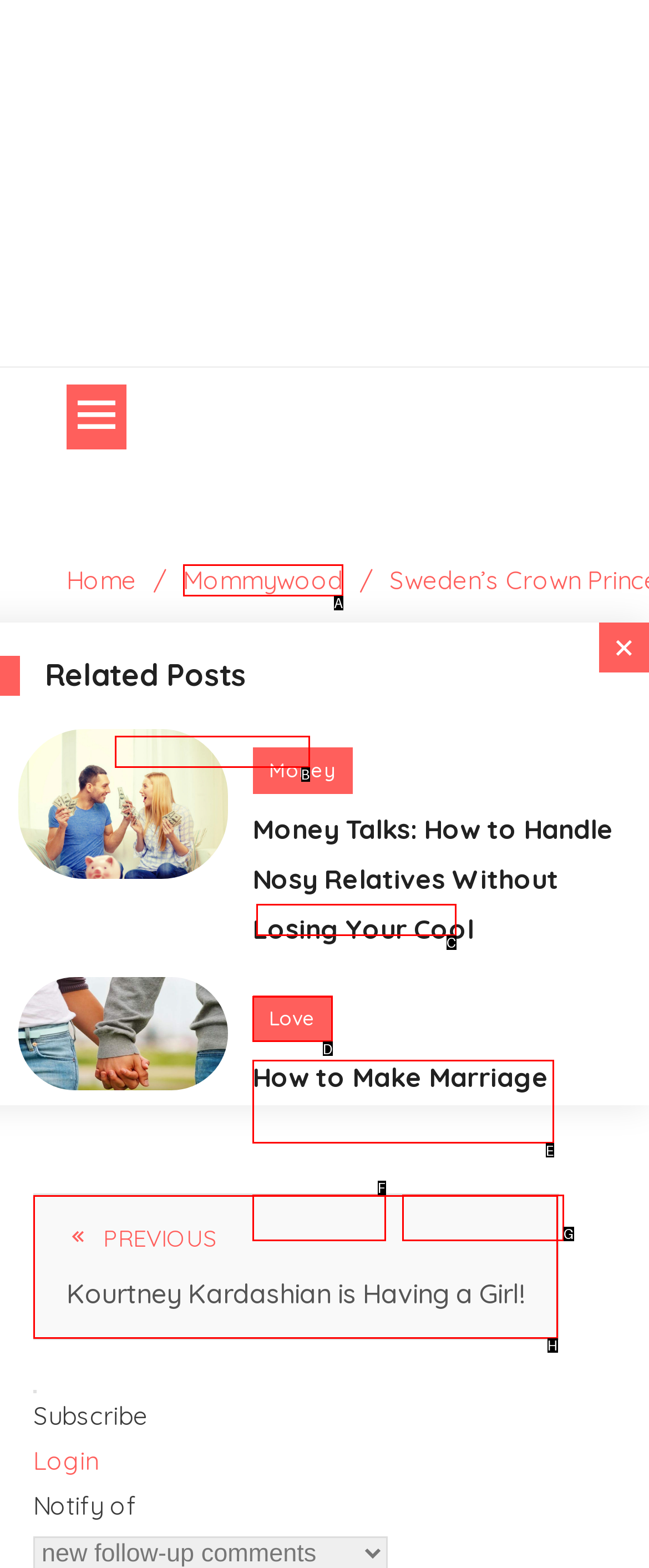Select the HTML element that corresponds to the description: news conference. Answer with the letter of the matching option directly from the choices given.

C